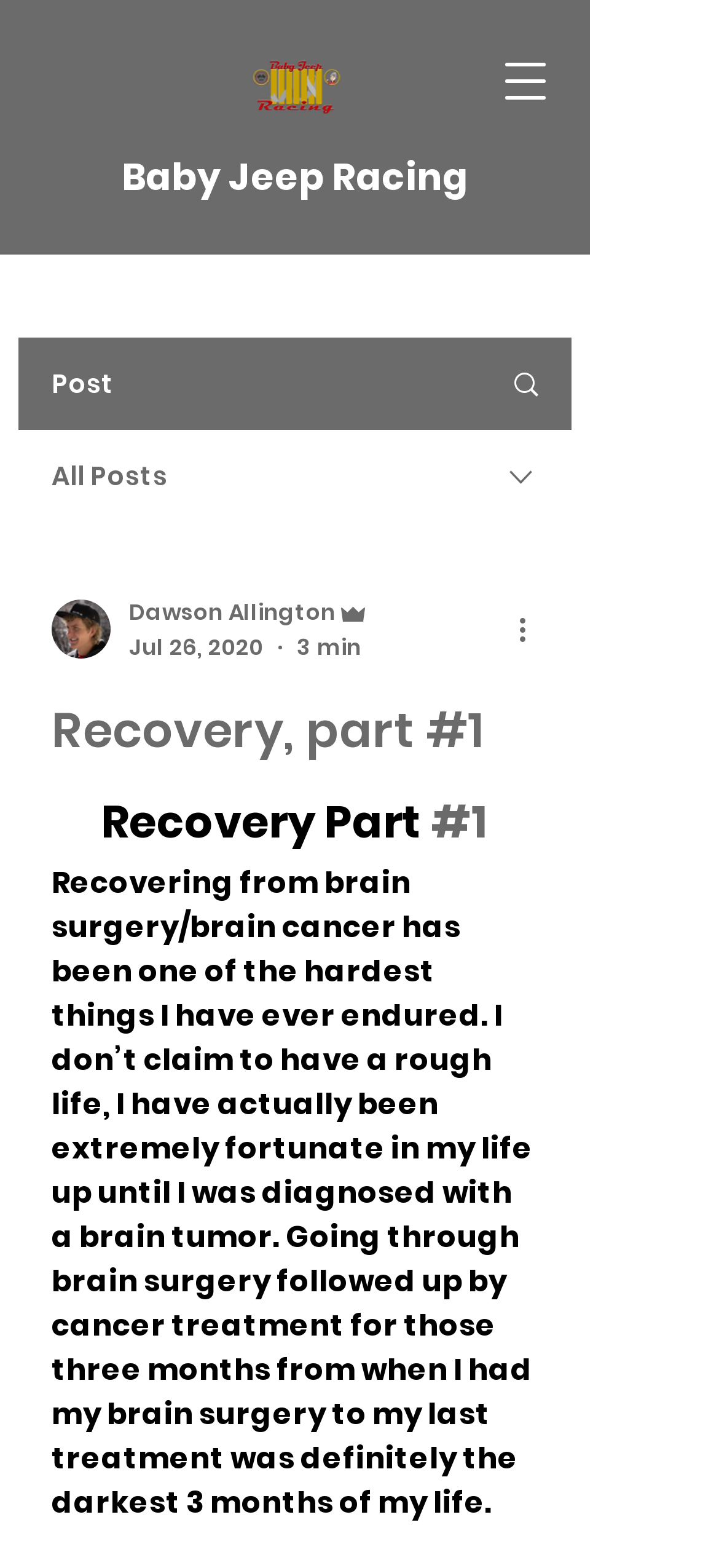Generate a thorough caption that explains the contents of the webpage.

The webpage is about the author's personal experience with brain cancer and recovery. At the top, there is a navigation menu button on the right side, and a logo image of "Baby Jeep Racing" on the left side, with a link to the logo. Below the logo, there is a link to "Baby Jeep Racing" and a "Post" label. 

On the right side, there is a section with a link and an image, followed by an "All Posts" label and another image. Below this section, there is a combobox with a writer's picture and the author's name, "Dawson Allington", and their role, "Admin". The date "Jul 26, 2020" and the reading time "3 min" are also displayed. 

A "More actions" button is located on the right side, with an image. The main content of the webpage is a blog post titled "Recovery, part #1", with a subheading "Recovery Part #1". The post has a numbered link "#1" and a long paragraph describing the author's experience with brain surgery and cancer treatment.